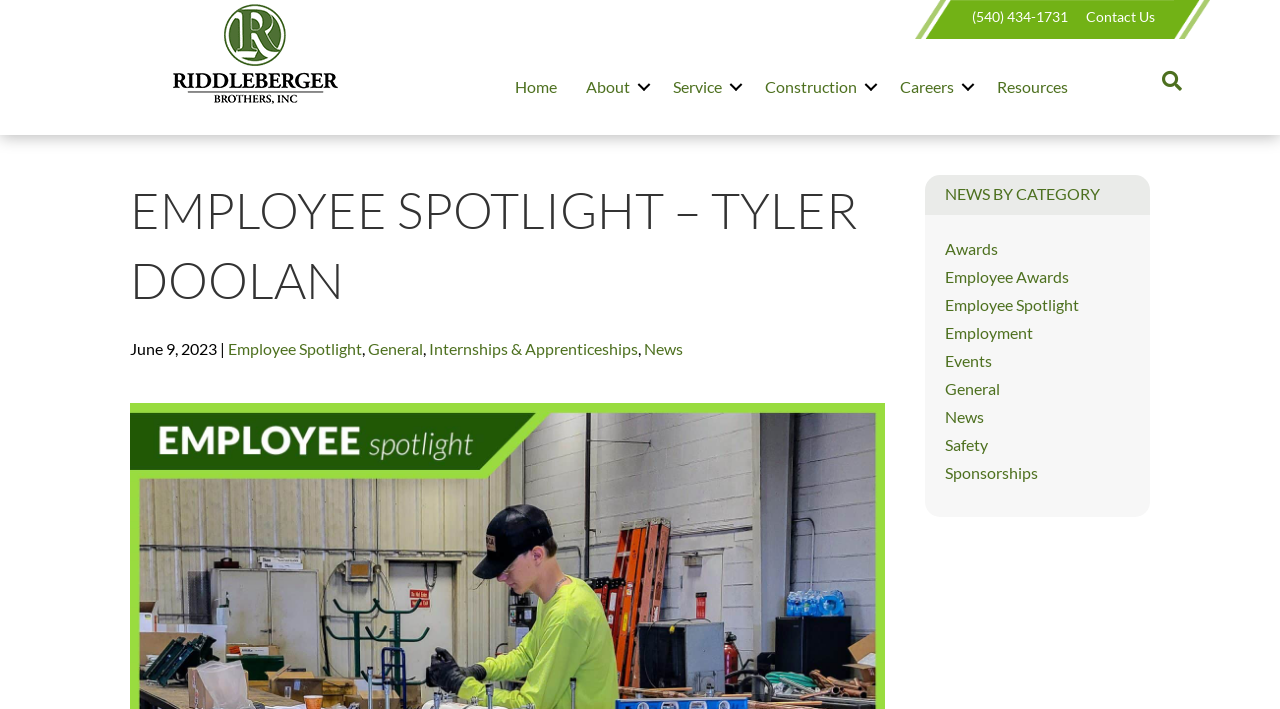How many categories are there in the 'NEWS BY CATEGORY' section?
Give a comprehensive and detailed explanation for the question.

I found the number of categories by looking at the 'NEWS BY CATEGORY' section, where I saw 10 link elements with different category names, such as 'Awards', 'Employee Awards', 'Employee Spotlight', and so on.